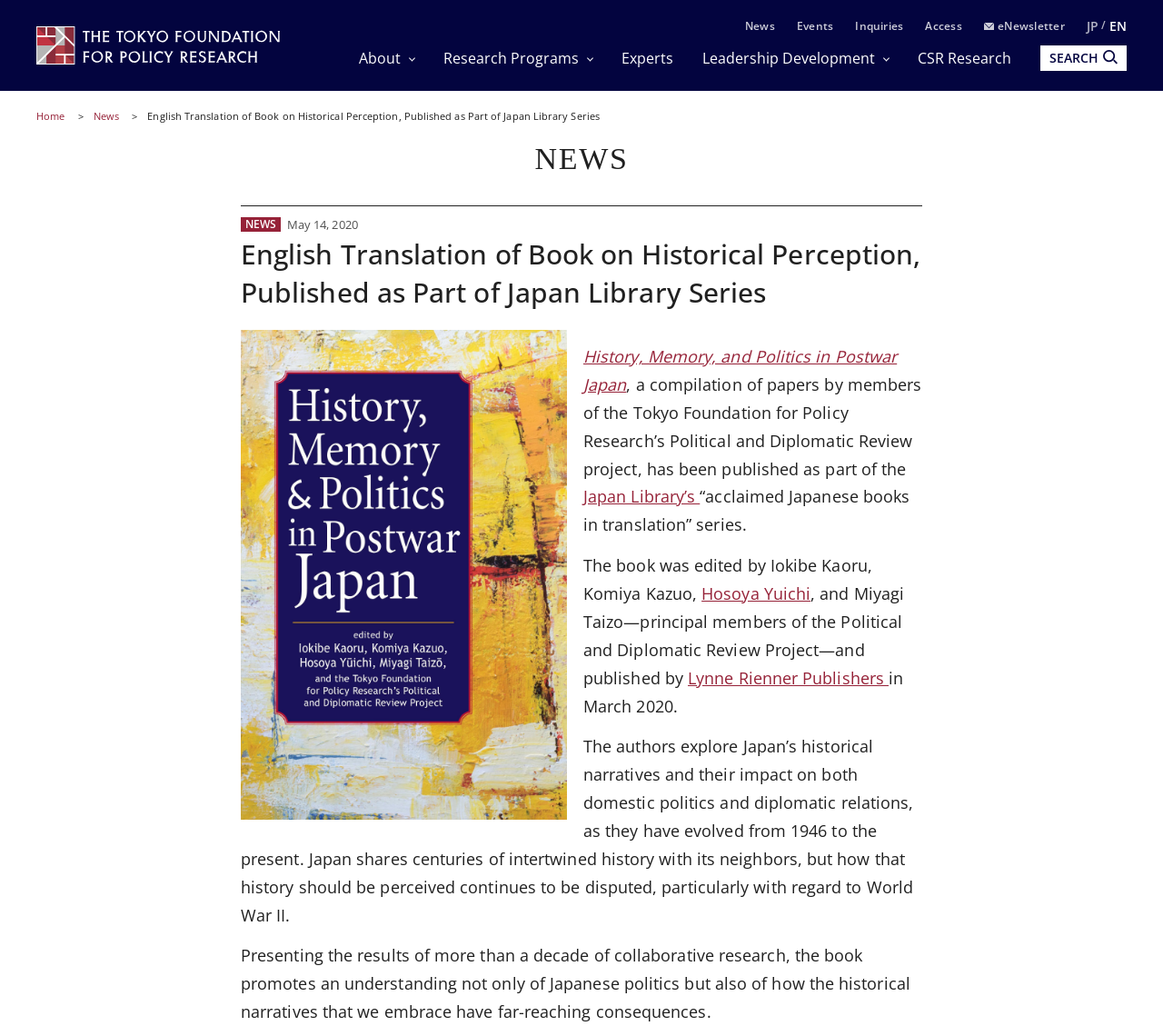Locate the UI element described by Highlights and provide its bounding box coordinates. Use the format (top-left x, top-left y, bottom-right x, bottom-right y) with all values as floating point numbers between 0 and 1.

None